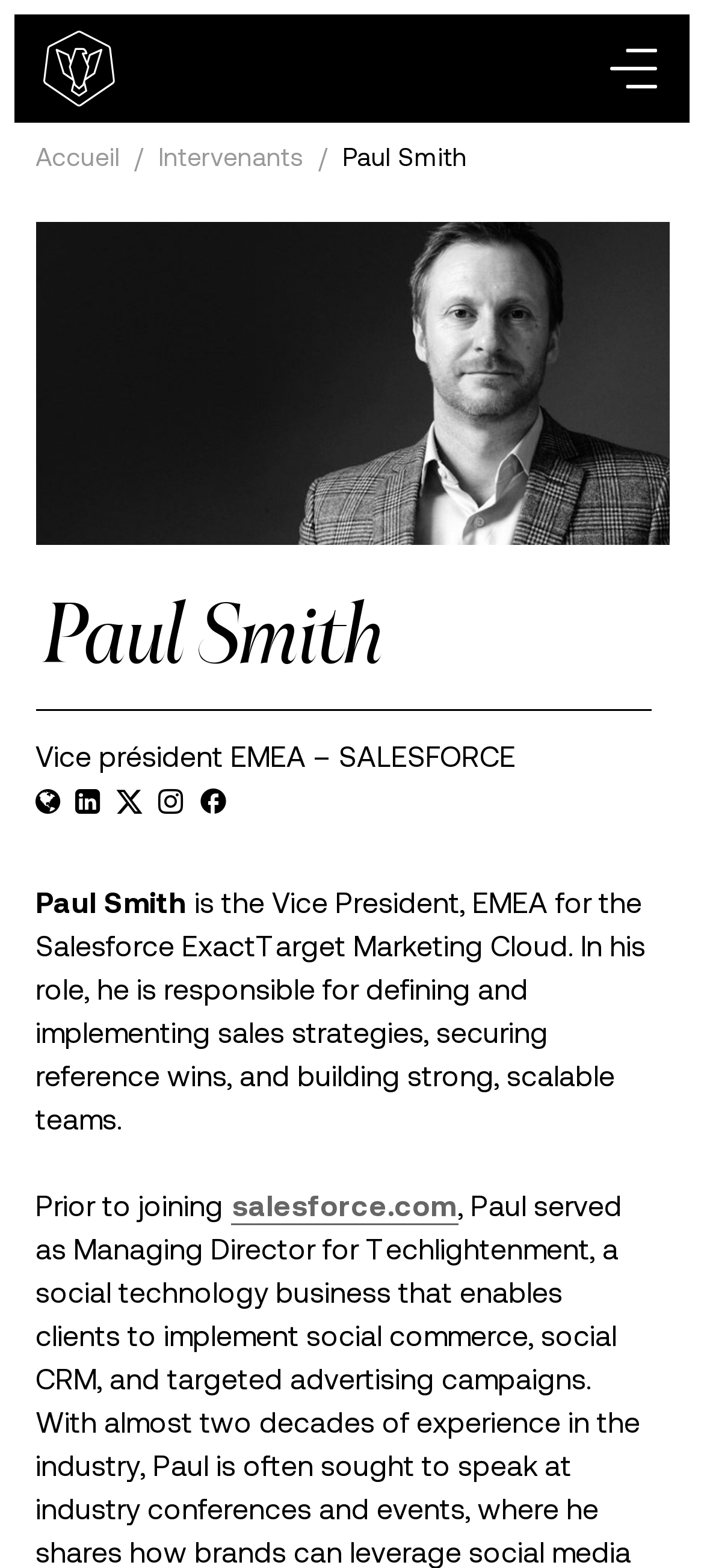Find the bounding box coordinates of the element to click in order to complete this instruction: "Visit the home page". The bounding box coordinates must be four float numbers between 0 and 1, denoted as [left, top, right, bottom].

[0.05, 0.093, 0.171, 0.11]